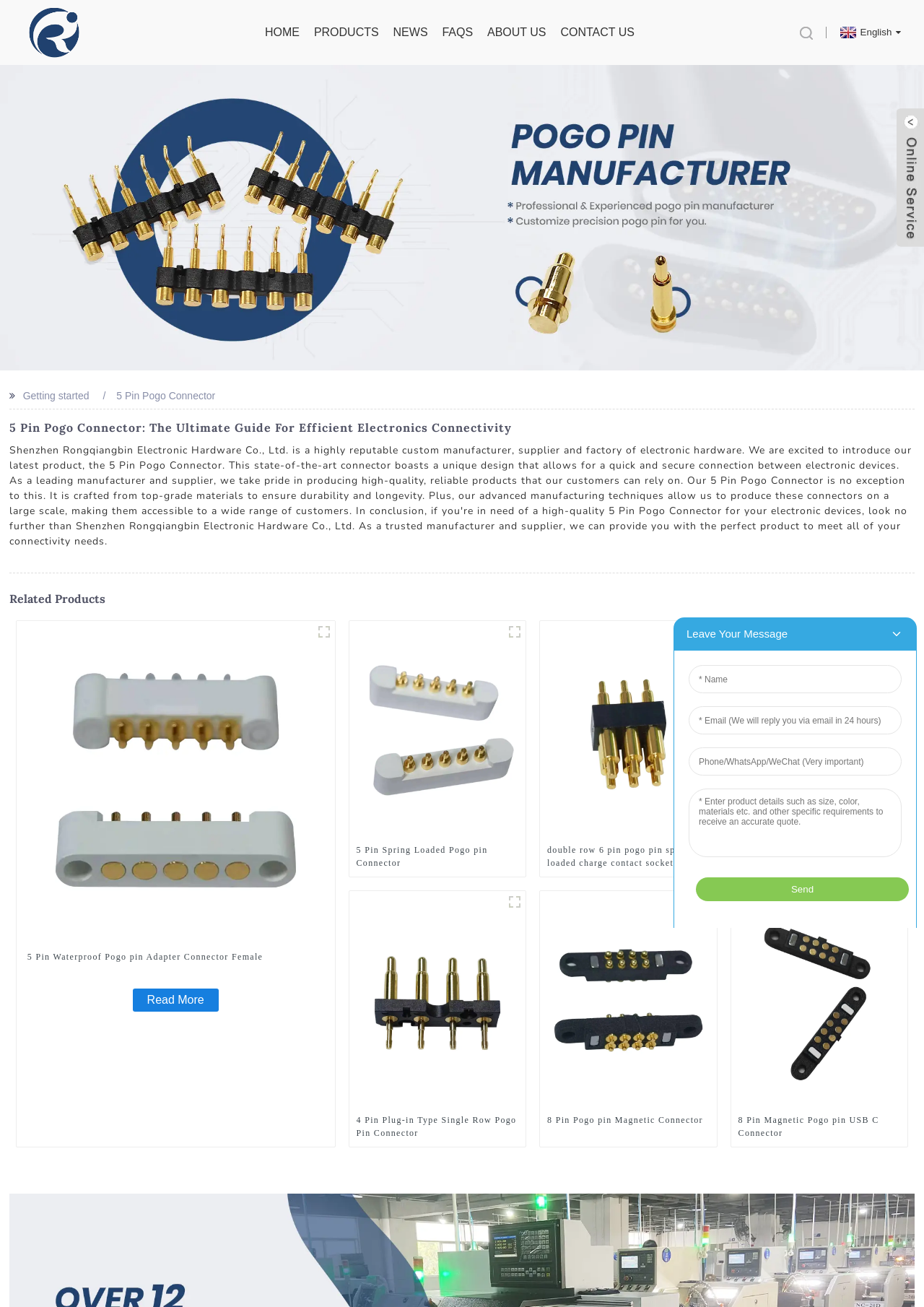Please determine the bounding box coordinates of the clickable area required to carry out the following instruction: "Read more about the 5 Pin Waterproof Pogo pin Adapter Connector Female". The coordinates must be four float numbers between 0 and 1, represented as [left, top, right, bottom].

[0.143, 0.756, 0.237, 0.774]